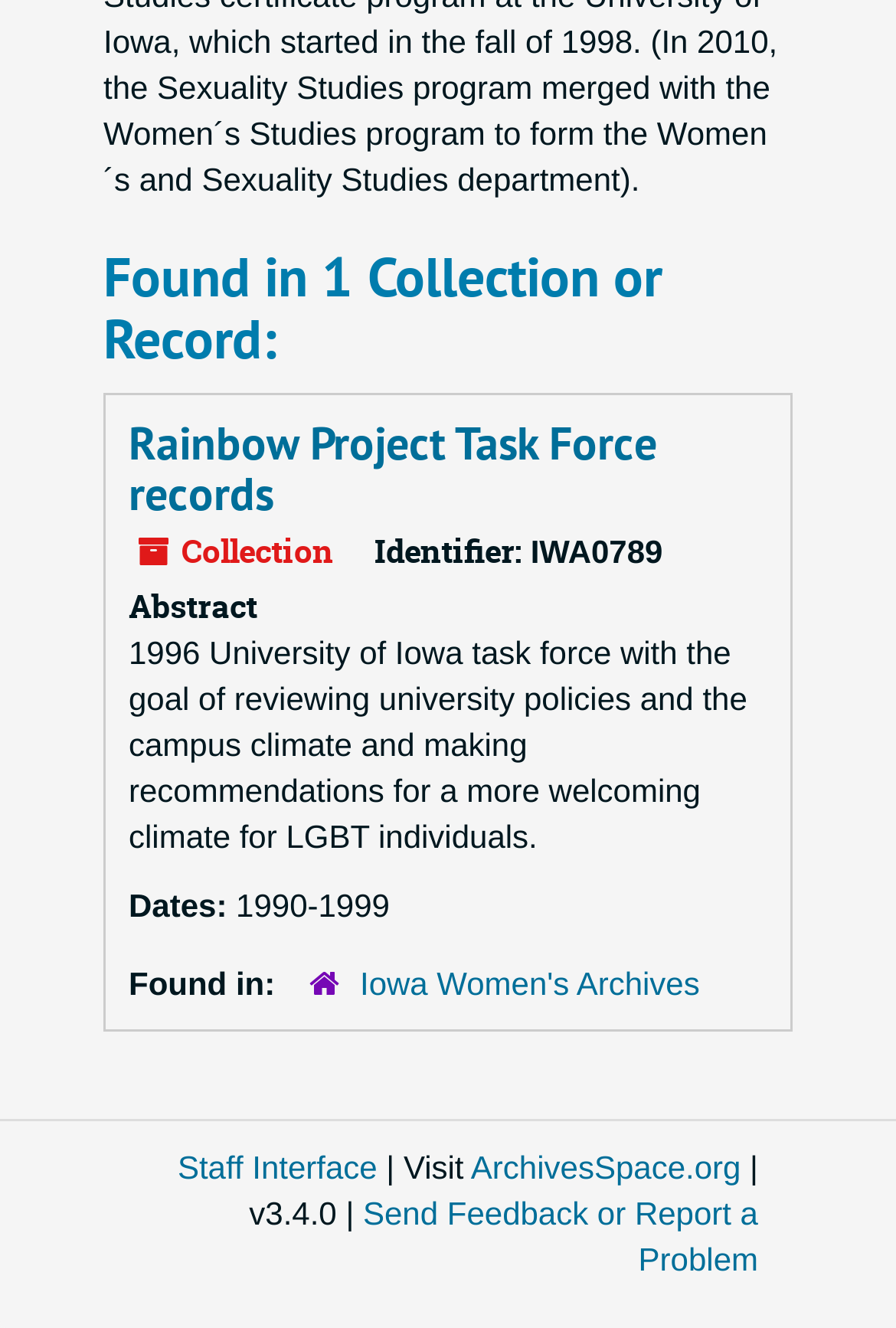What is the version of the website?
Refer to the screenshot and answer in one word or phrase.

v3.4.0